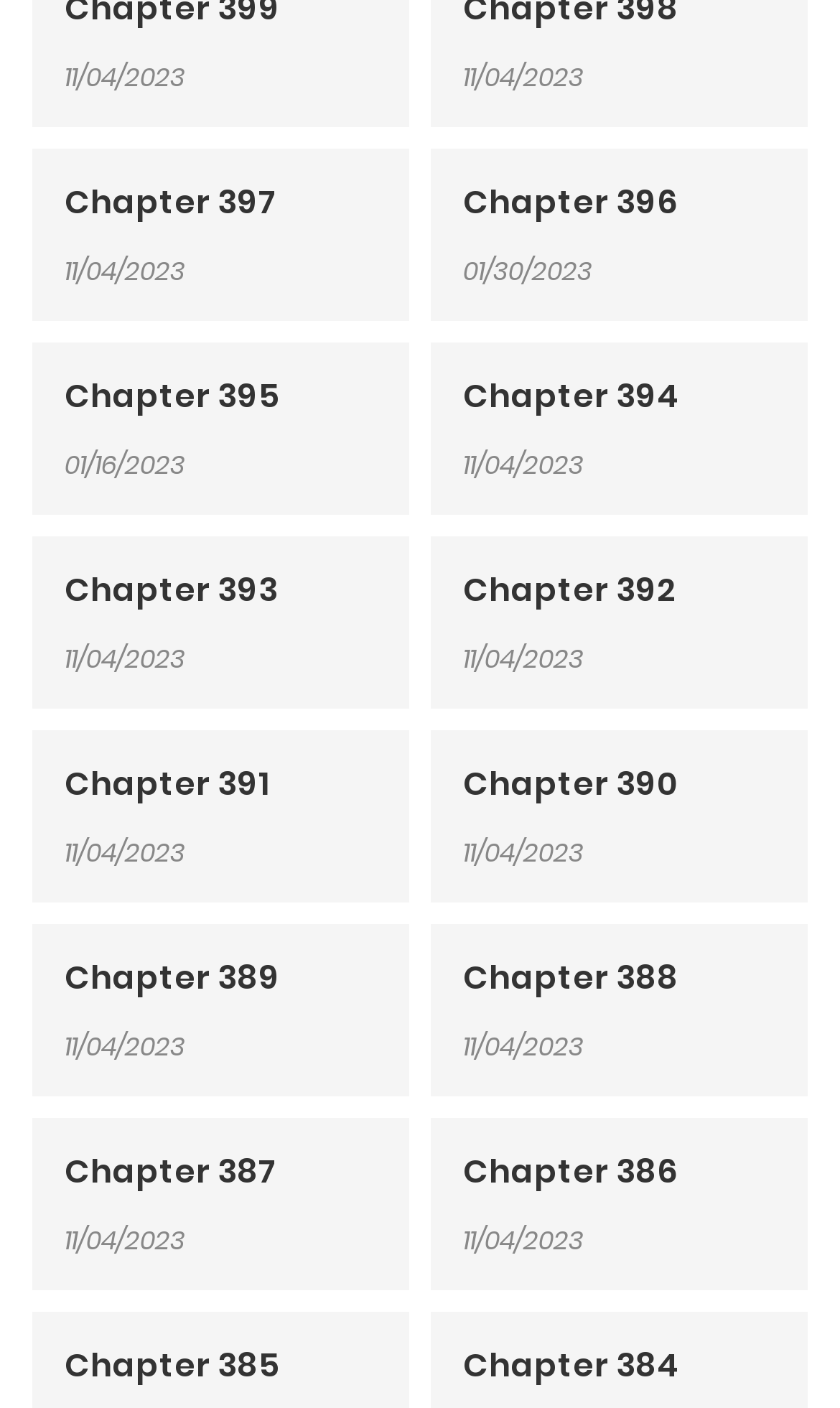Provide the bounding box coordinates of the section that needs to be clicked to accomplish the following instruction: "view chapter 397."

[0.077, 0.121, 0.449, 0.167]